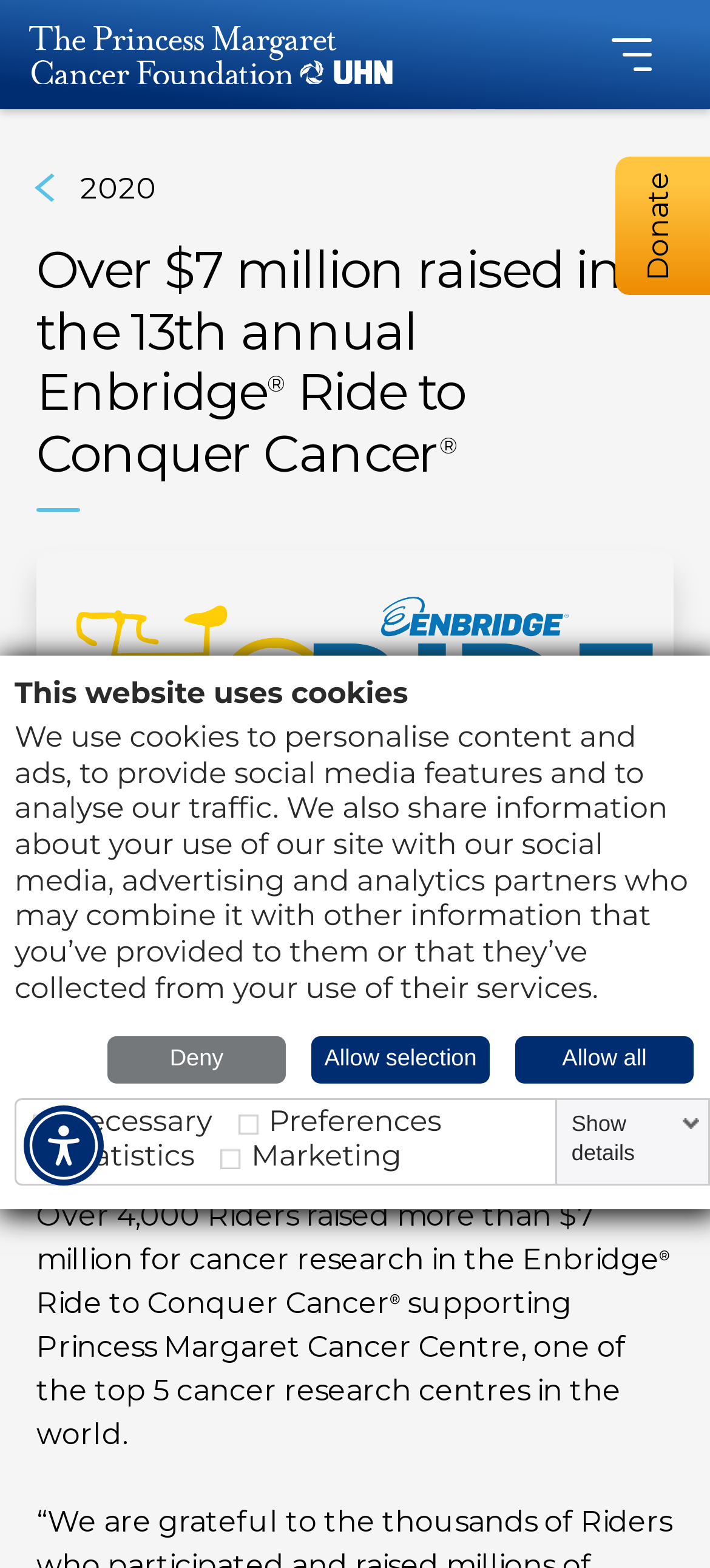Identify the bounding box coordinates for the element you need to click to achieve the following task: "Click the Accessibility Menu button". The coordinates must be four float values ranging from 0 to 1, formatted as [left, top, right, bottom].

[0.033, 0.705, 0.146, 0.756]